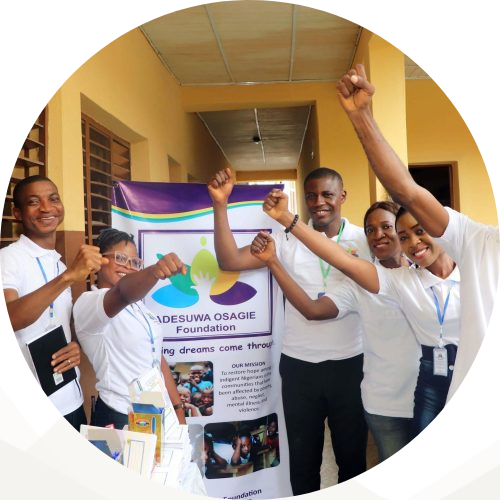Where is the gathering taking place?
Please give a detailed and elaborate answer to the question based on the image.

The setting of the image appears to be an indoor space, possibly an office or community center, with natural light enhancing the atmosphere. This can be inferred from the background of the image.